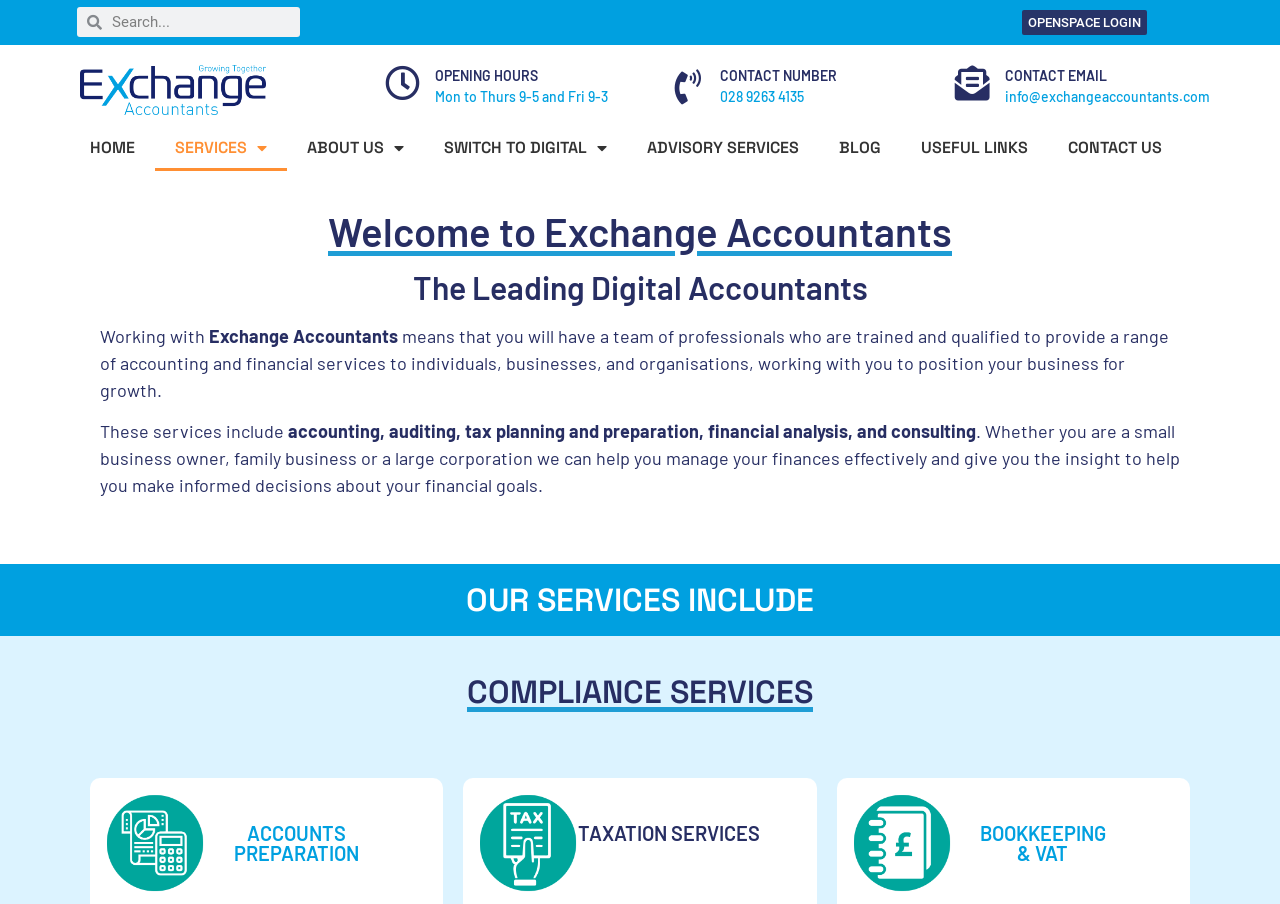What is the contact email of the firm?
Using the image, give a concise answer in the form of a single word or short phrase.

info@exchangeaccountants.com